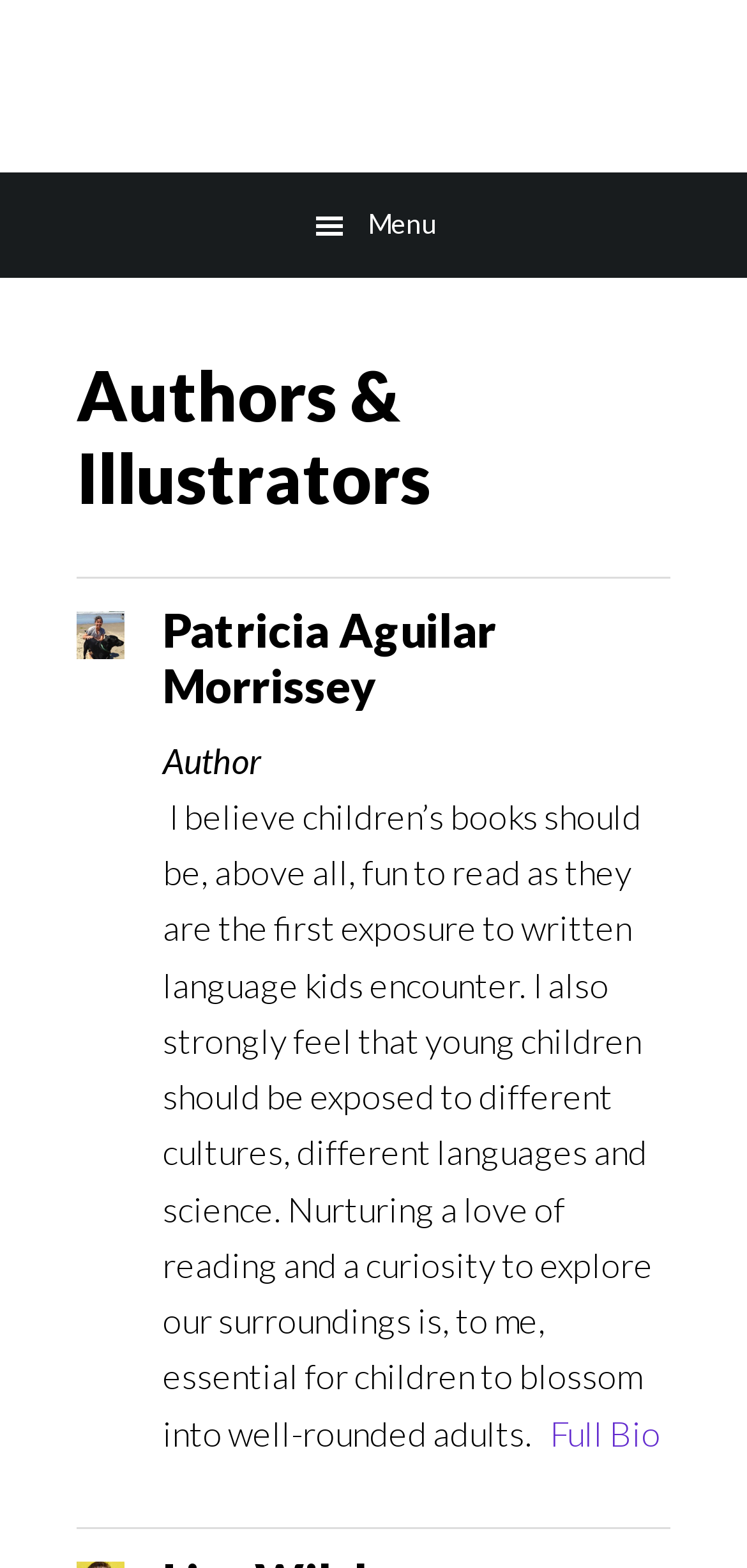What is the image above the author's bio?
Examine the image and provide an in-depth answer to the question.

The answer can be found by looking at the image element 'author_photo_pati_morrissey' inside the gridcell element with the text 'author_photo_pati_morrissey', which suggests that it is the author's photo.